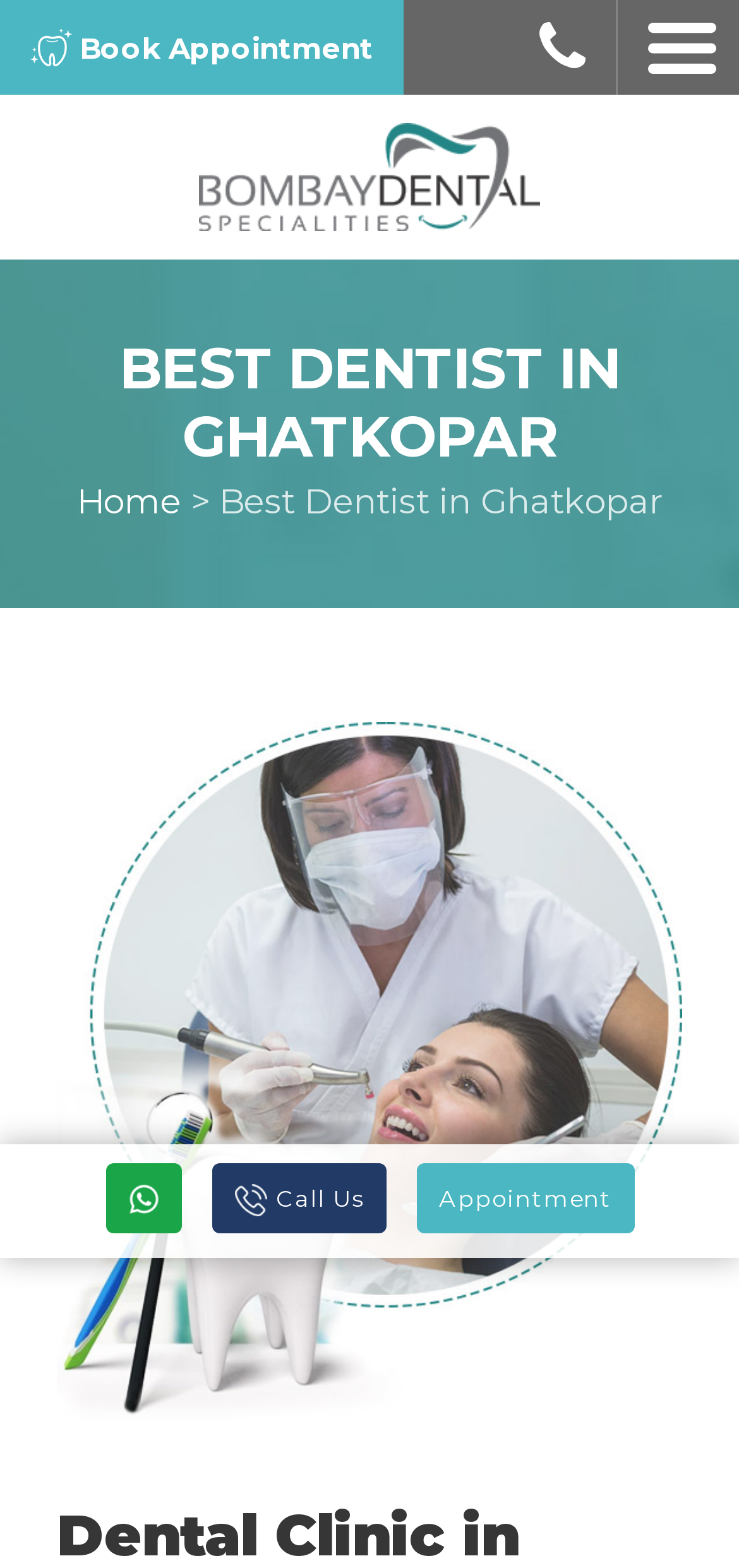Please find the bounding box for the UI component described as follows: "Book Appointment".

[0.0, 0.019, 0.546, 0.042]